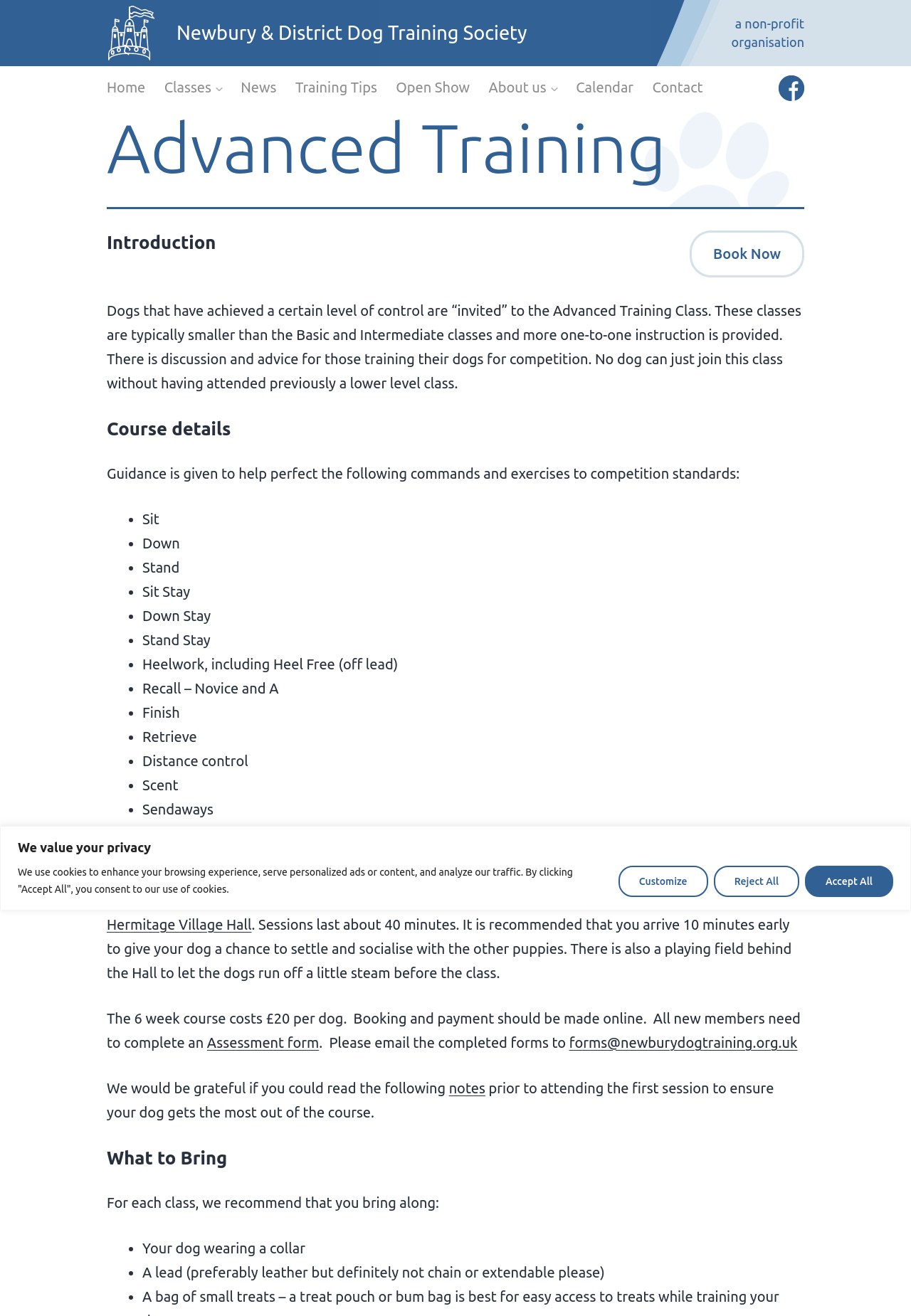Determine the bounding box coordinates of the element's region needed to click to follow the instruction: "Open the 'Classes' menu". Provide these coordinates as four float numbers between 0 and 1, formatted as [left, top, right, bottom].

[0.17, 0.053, 0.242, 0.08]